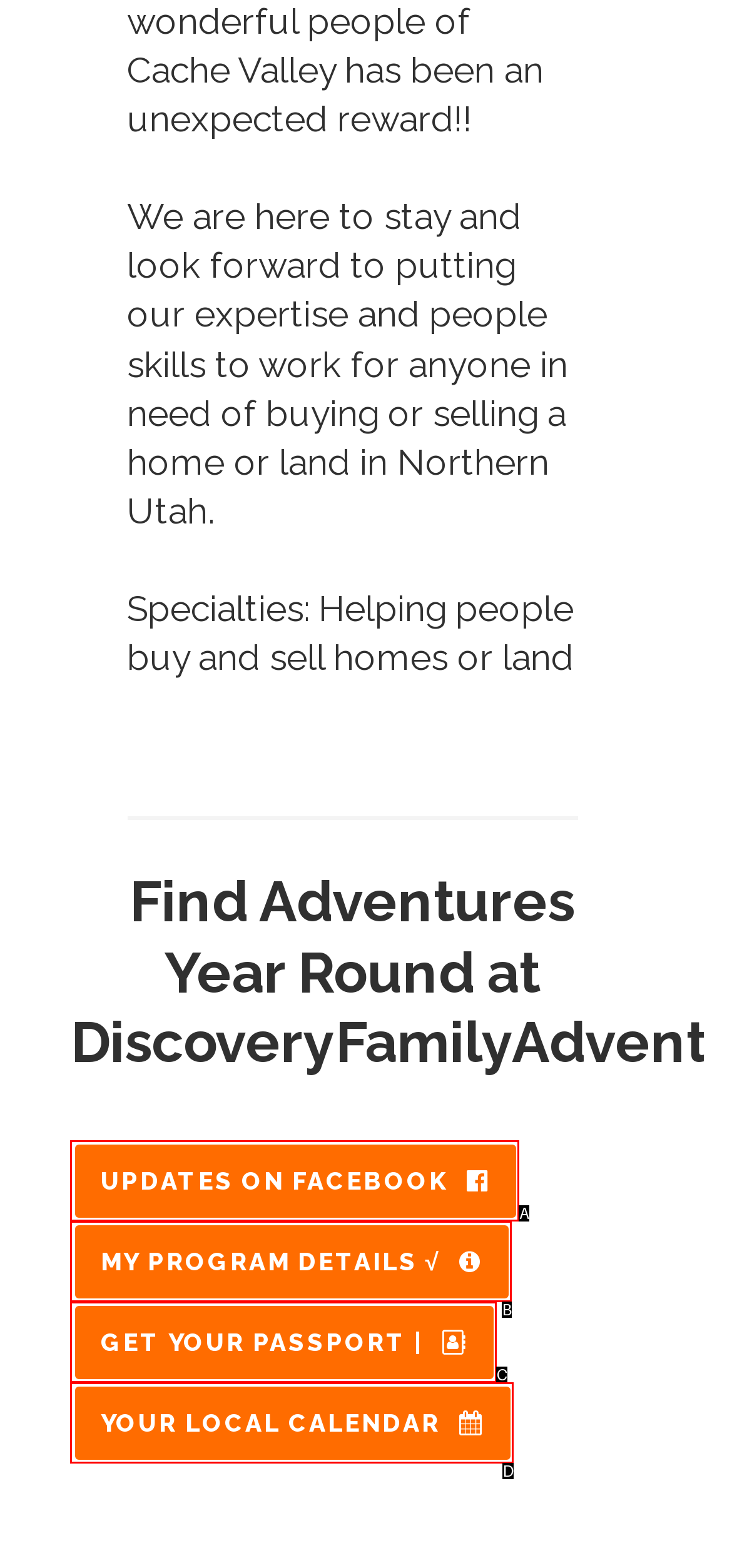Determine the HTML element that best aligns with the description: academic vs professional writing
Answer with the appropriate letter from the listed options.

None